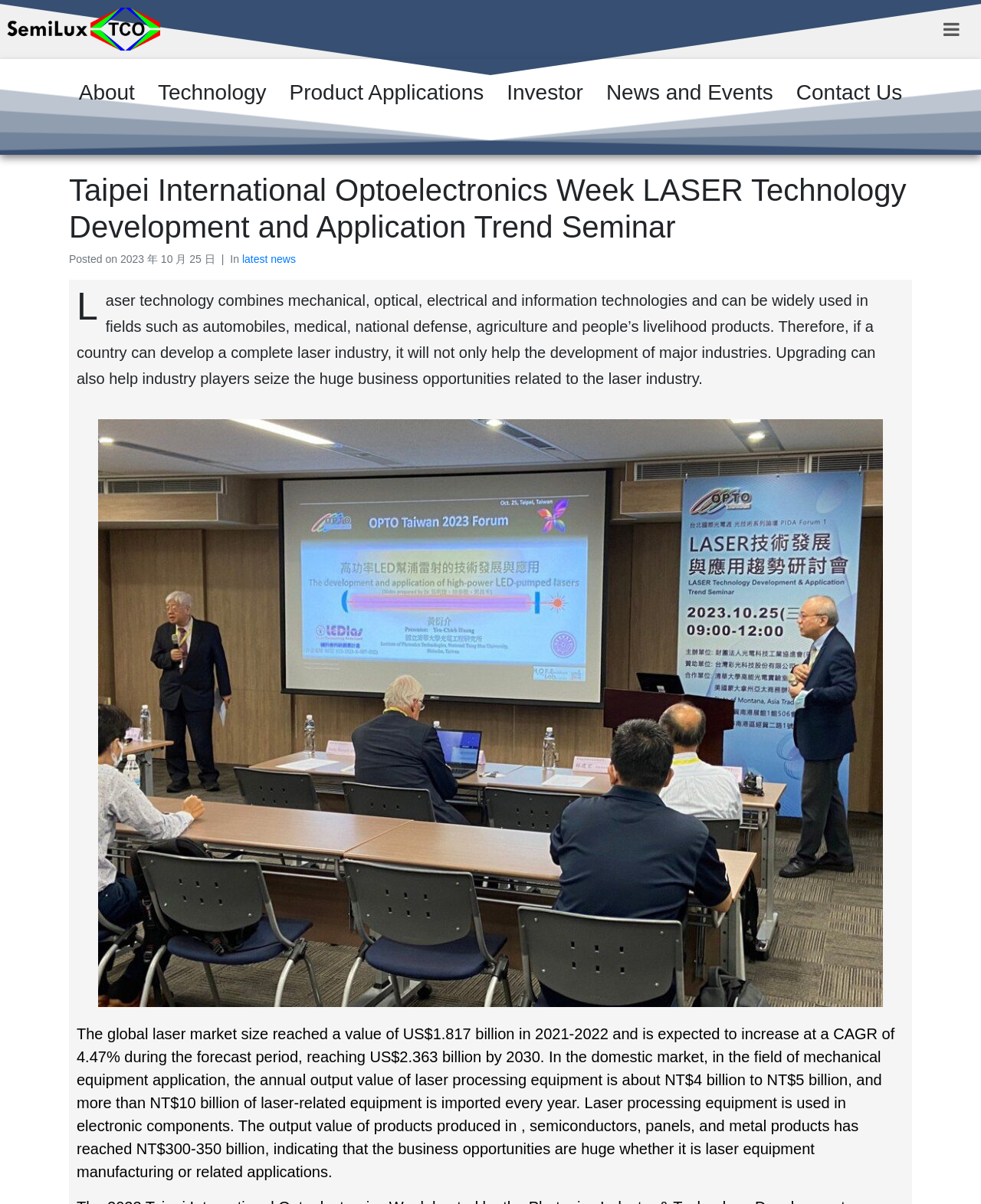Specify the bounding box coordinates of the area to click in order to execute this command: 'Click on News and Events'. The coordinates should consist of four float numbers ranging from 0 to 1, and should be formatted as [left, top, right, bottom].

[0.618, 0.067, 0.788, 0.087]